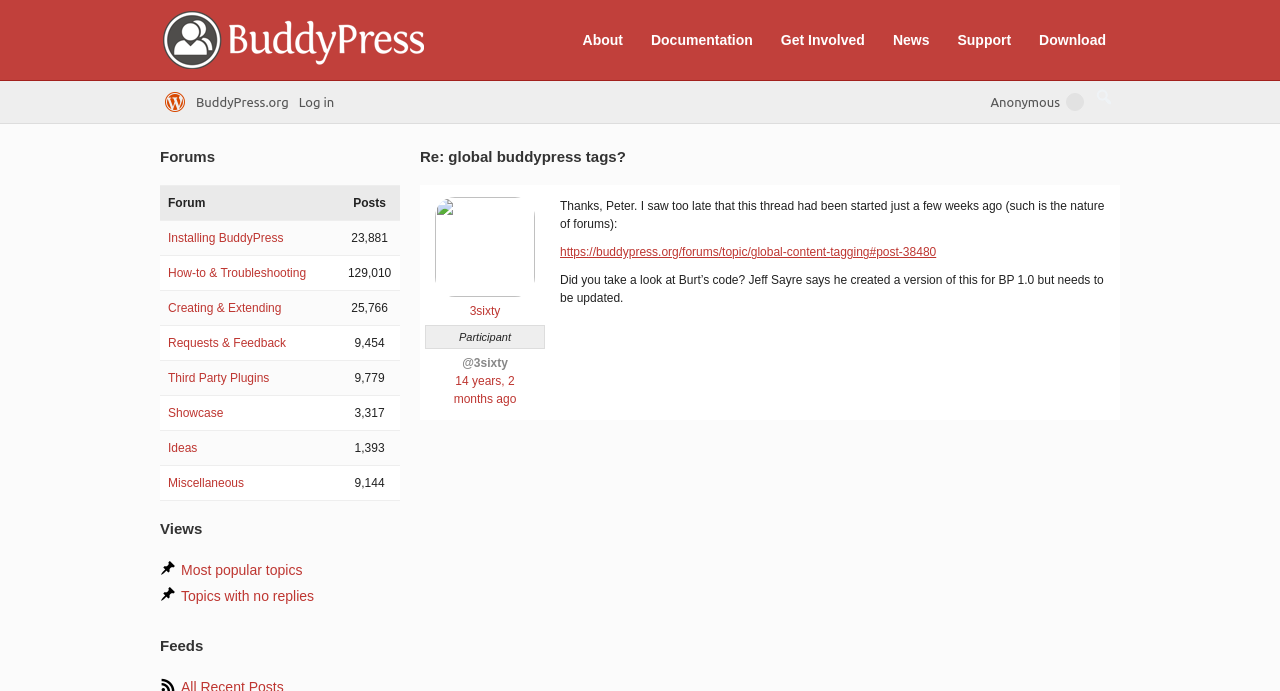Please provide the bounding box coordinate of the region that matches the element description: Get Involved. Coordinates should be in the format (top-left x, top-left y, bottom-right x, bottom-right y) and all values should be between 0 and 1.

[0.601, 0.038, 0.684, 0.078]